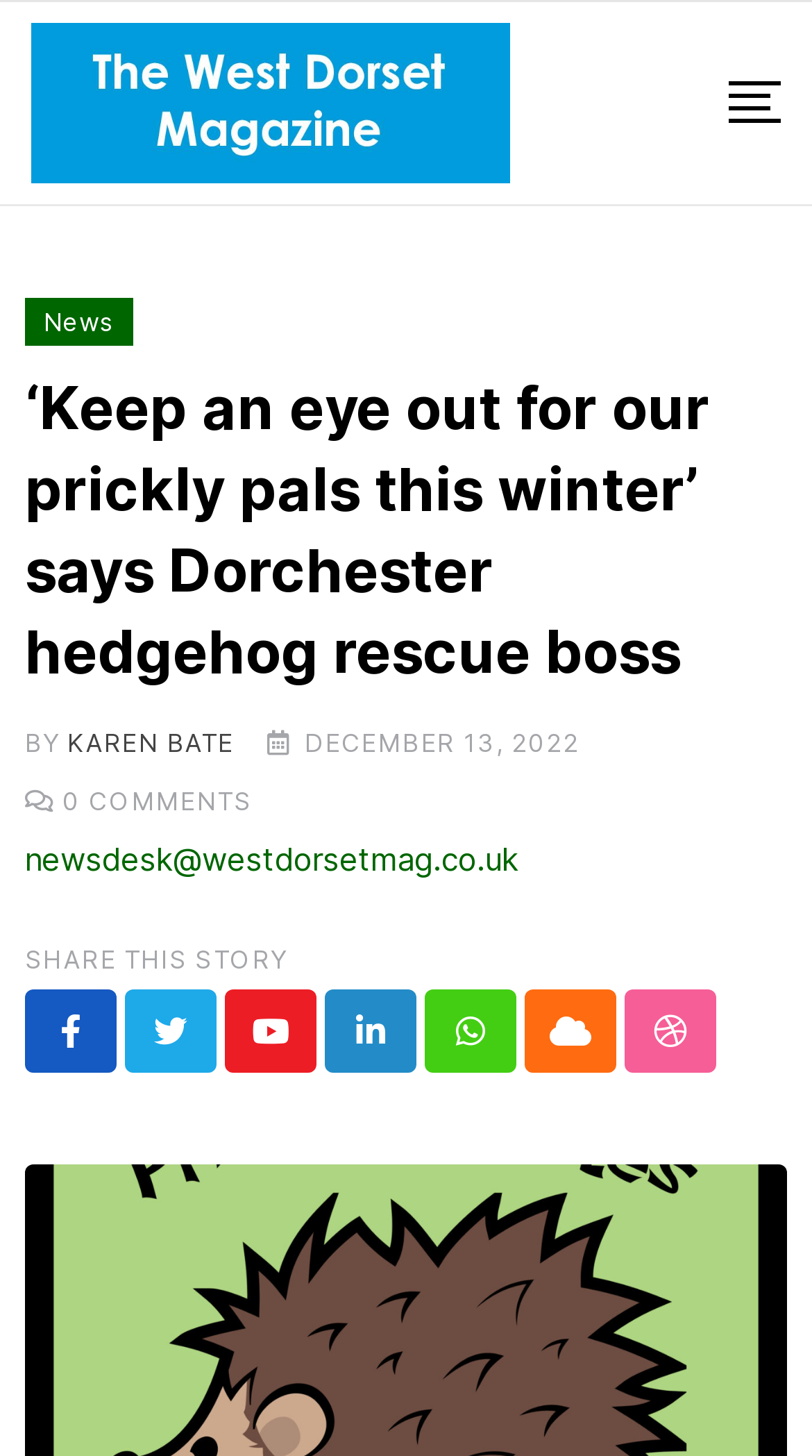How can I share this story?
Look at the image and answer the question with a single word or phrase.

through social media